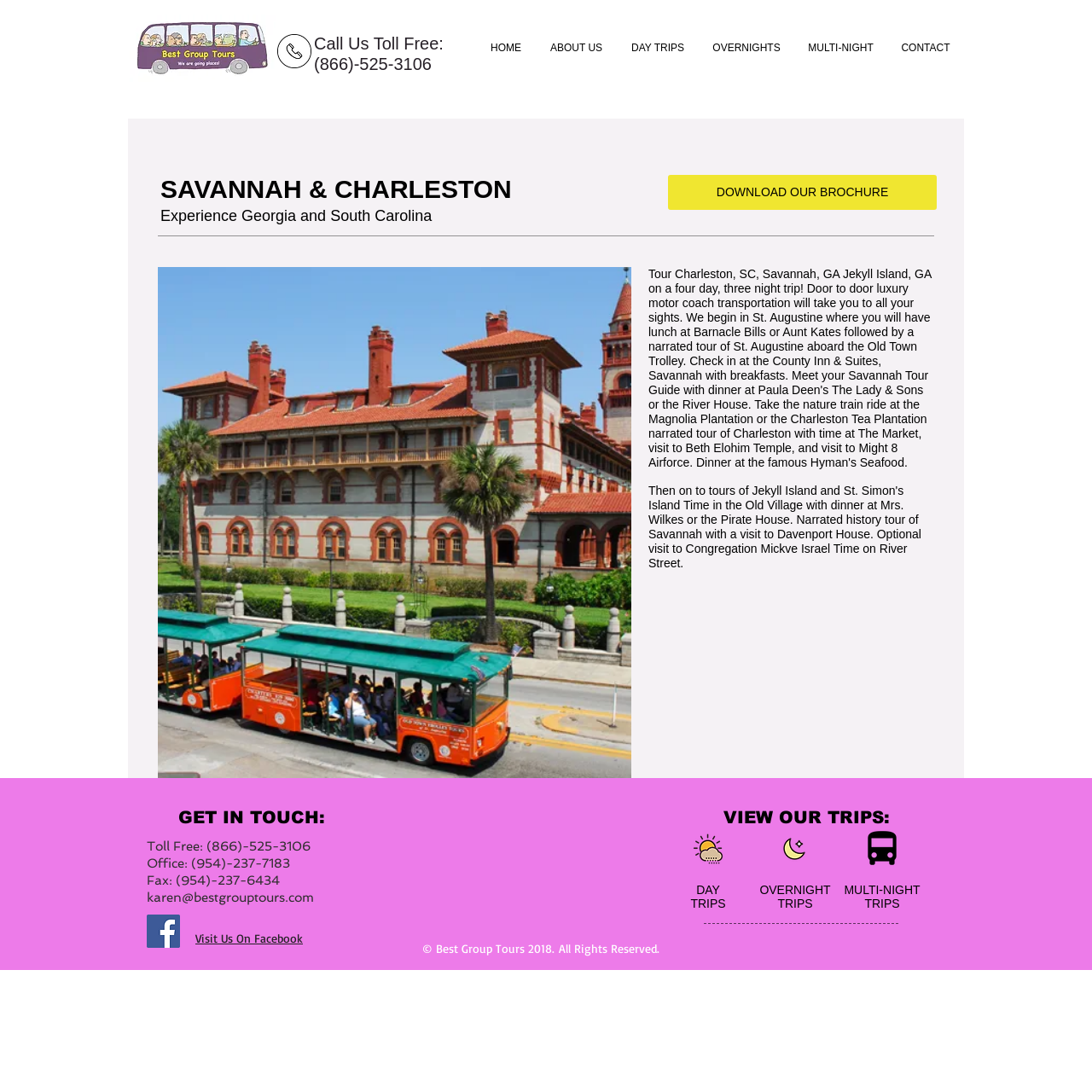Respond to the following question using a concise word or phrase: 
What social media platform is the company active on?

Facebook